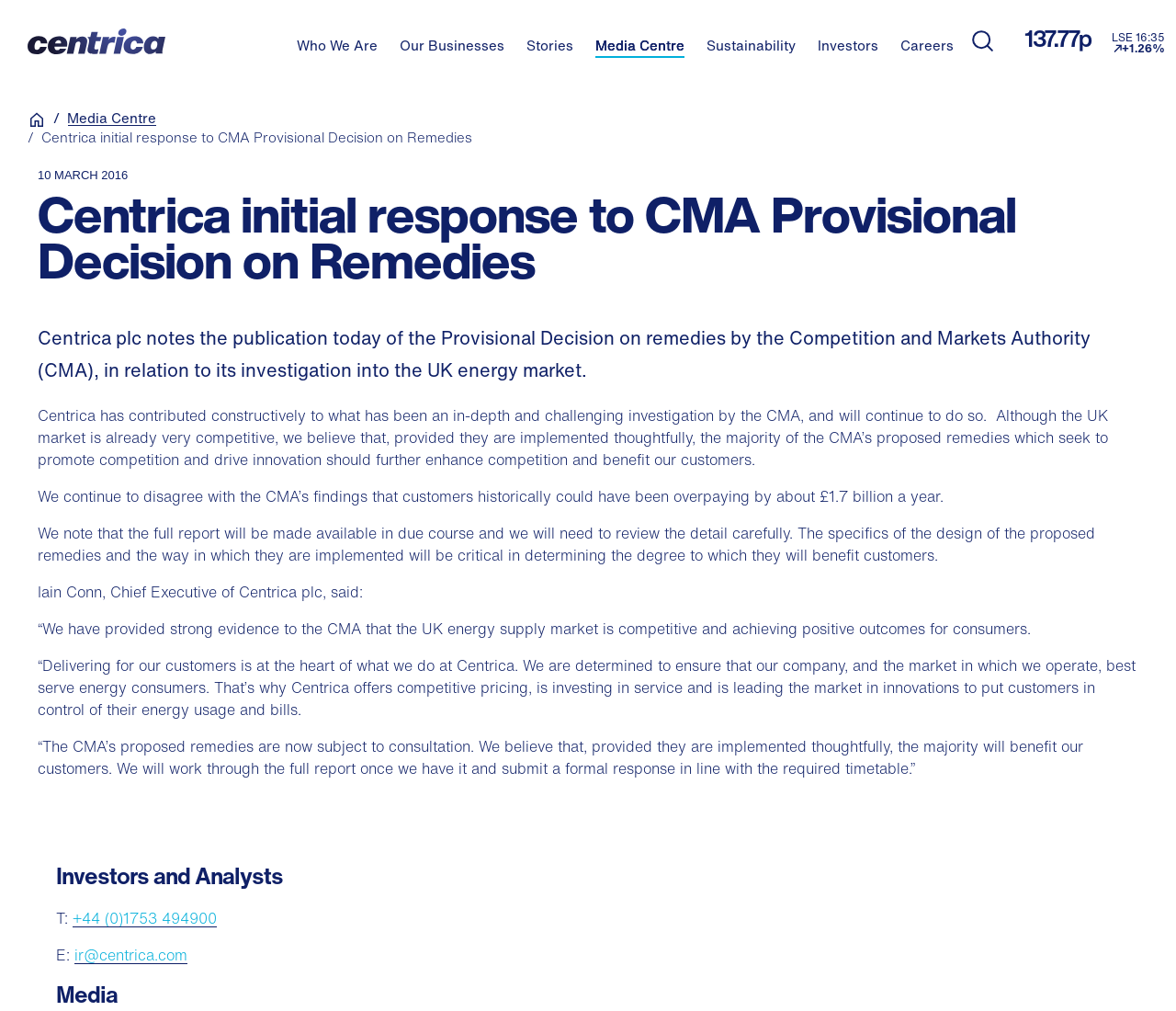Point out the bounding box coordinates of the section to click in order to follow this instruction: "Click on the 'Who We Are' button".

[0.252, 0.038, 0.321, 0.057]